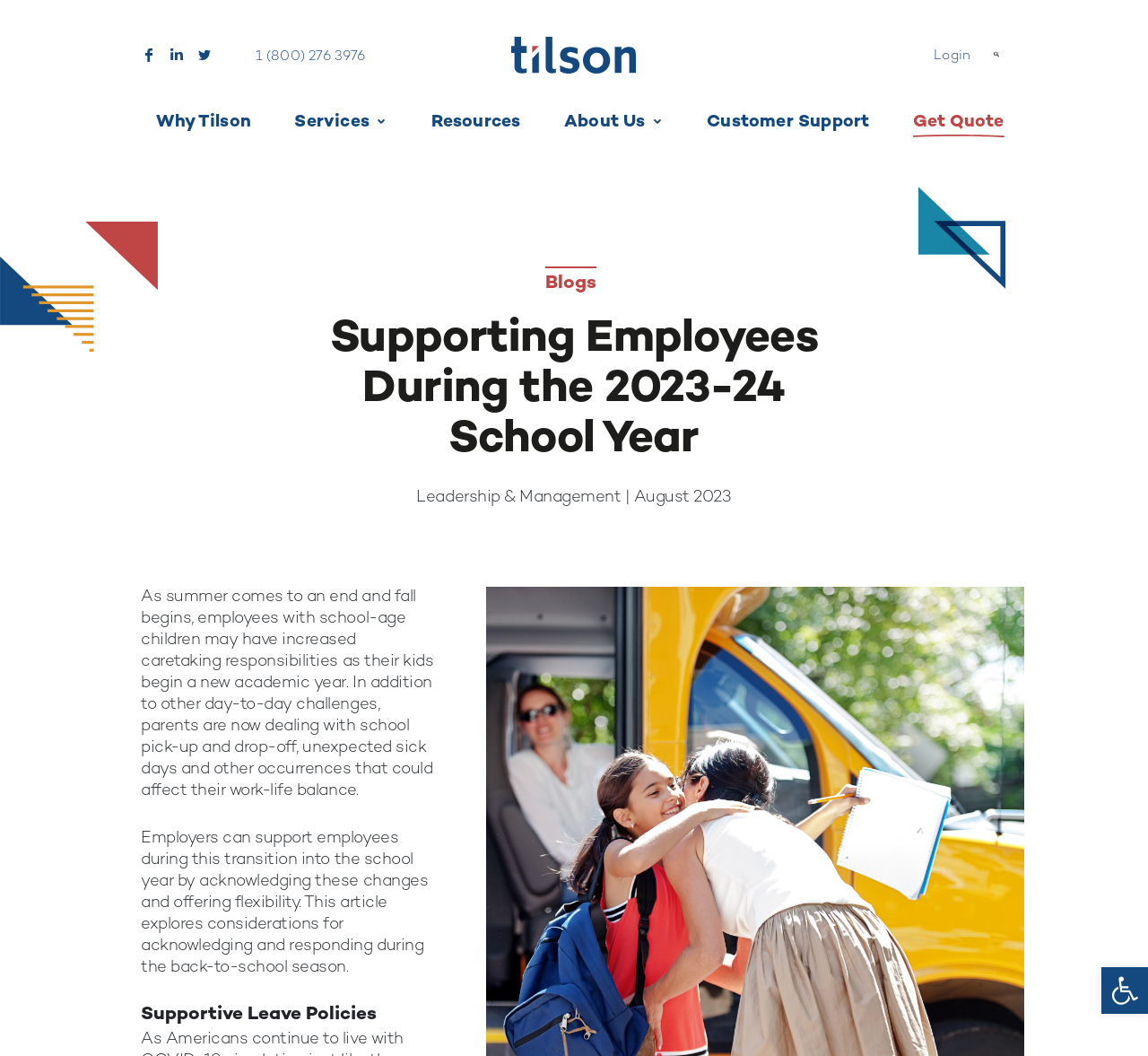Explain the webpage's layout and main content in detail.

The webpage is about supporting employees during the 2023-24 school year, specifically focusing on the back-to-school season. At the top left corner, there are three social media links: Facebook, LinkedIn, and Twitter. Next to them, there is a phone number link and a link to the company "tilson" with its logo. On the top right corner, there is a login link and a small image.

The main navigation menu is located below the top section, with links to "Why Tilson", "Services", "Resources", "About Us", "Customer Support", and "Get Quote". Some of these links have dropdown menus.

Below the navigation menu, there is a large image taking up most of the width. On the left side, there is a smaller image, and on the right side, there is another smaller image.

The main content of the webpage starts with a heading "Blogs" and a subheading "Supporting Employees During the 2023-24 School Year". Below this, there is a paragraph of text that discusses the challenges employees with school-age children face during the back-to-school season and how employers can support them. This is followed by another paragraph that summarizes the article's content.

Further down, there is a heading "Supportive Leave Policies". At the bottom right corner, there is a button to open the toolbar accessibility tools, accompanied by a small image.

Overall, the webpage has a clean layout with clear headings and concise text, making it easy to navigate and read.